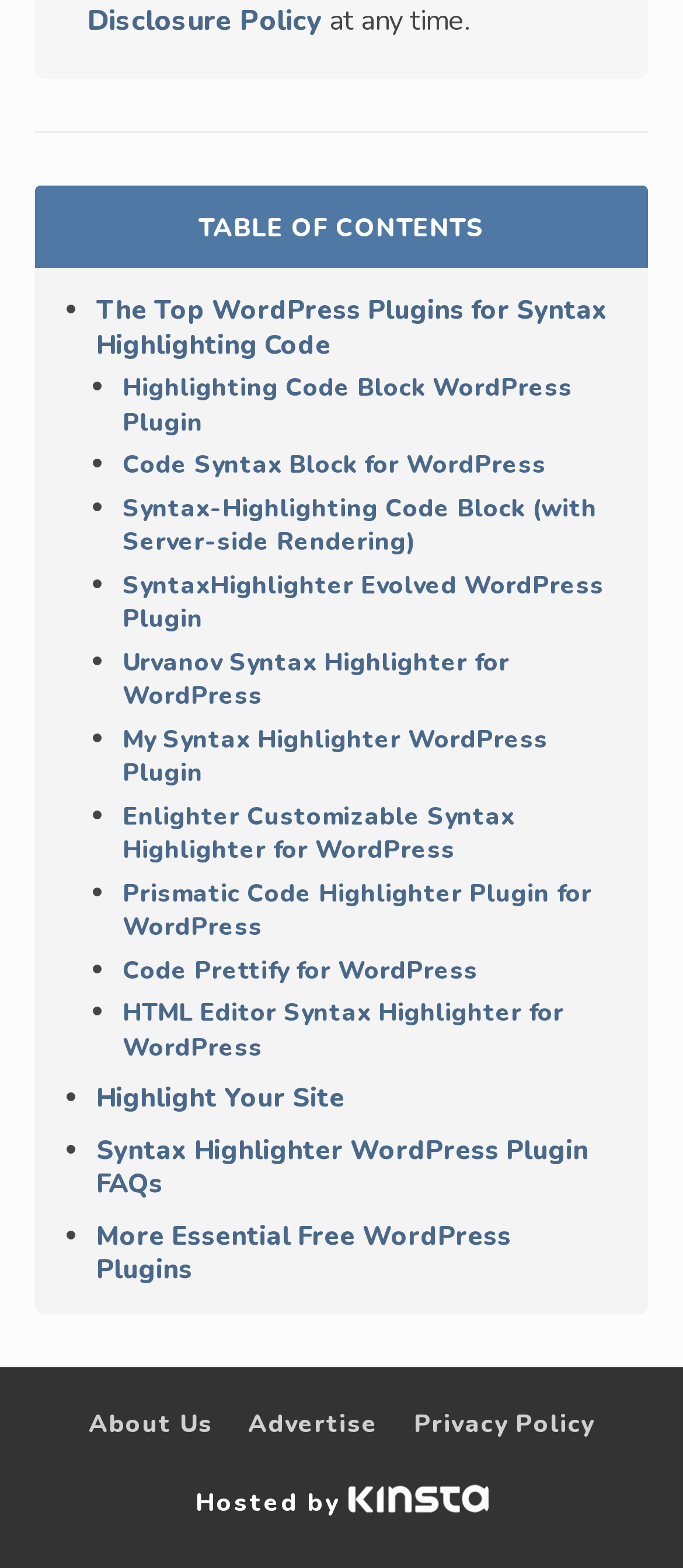Find the bounding box coordinates of the element you need to click on to perform this action: 'Reply to Saundra, Event Engineer'. The coordinates should be represented by four float values between 0 and 1, in the format [left, top, right, bottom].

None